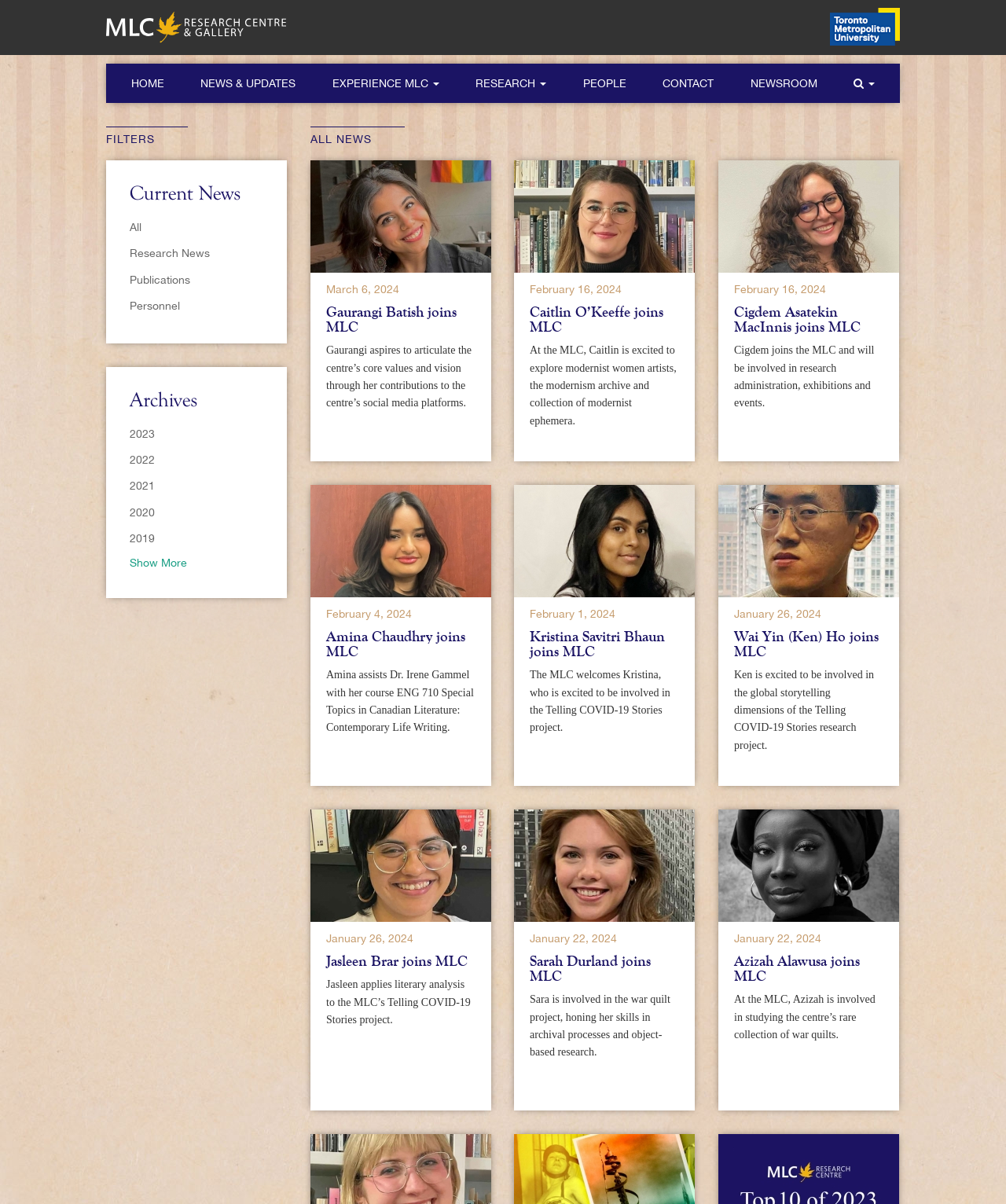Can you look at the image and give a comprehensive answer to the question:
What is the date of the news item 'Gaurangi Batish joins MLC'?

I found the time element associated with the link 'Gaurangi Batish joins MLC' and extracted the date 'March 6, 2024' from it.